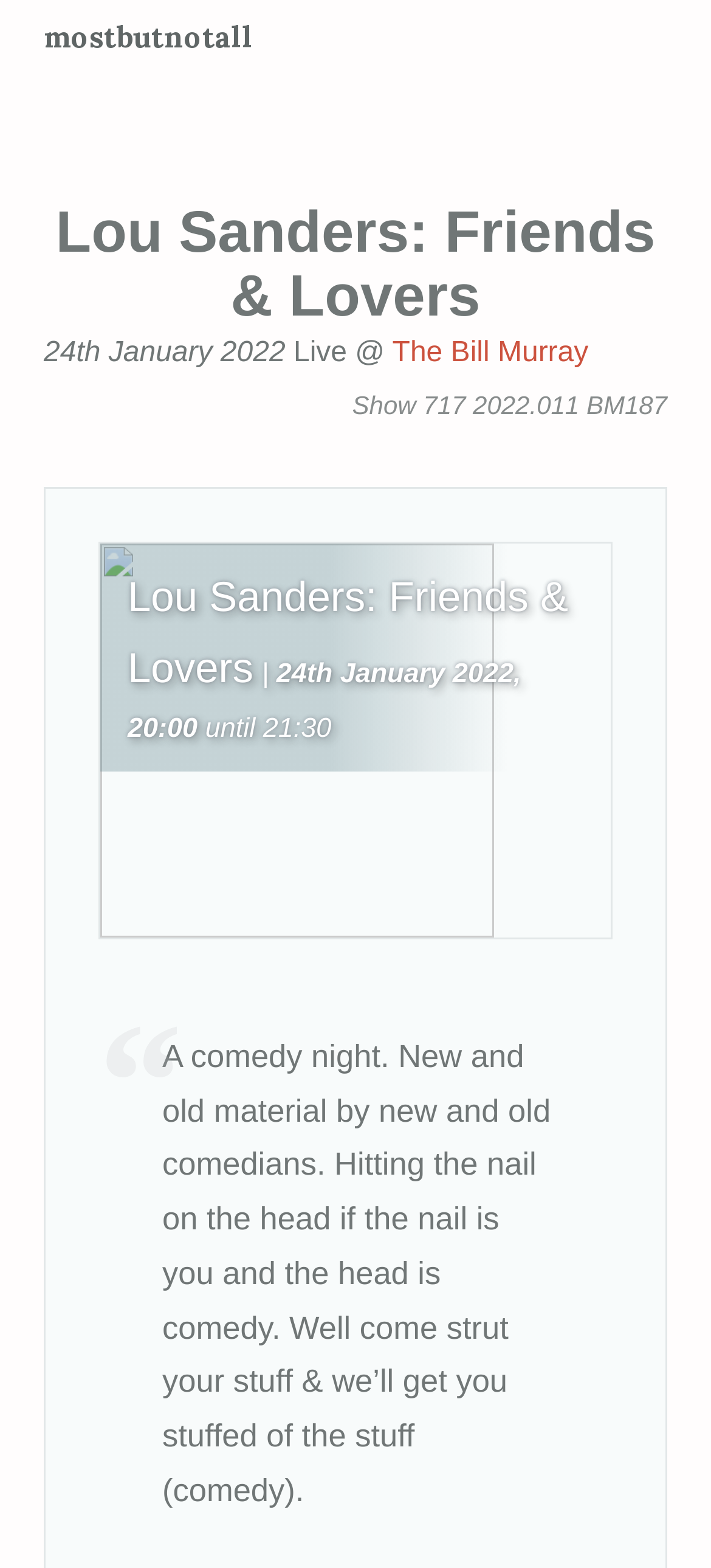Who is the performer of the comedy night?
Your answer should be a single word or phrase derived from the screenshot.

Lou Sanders